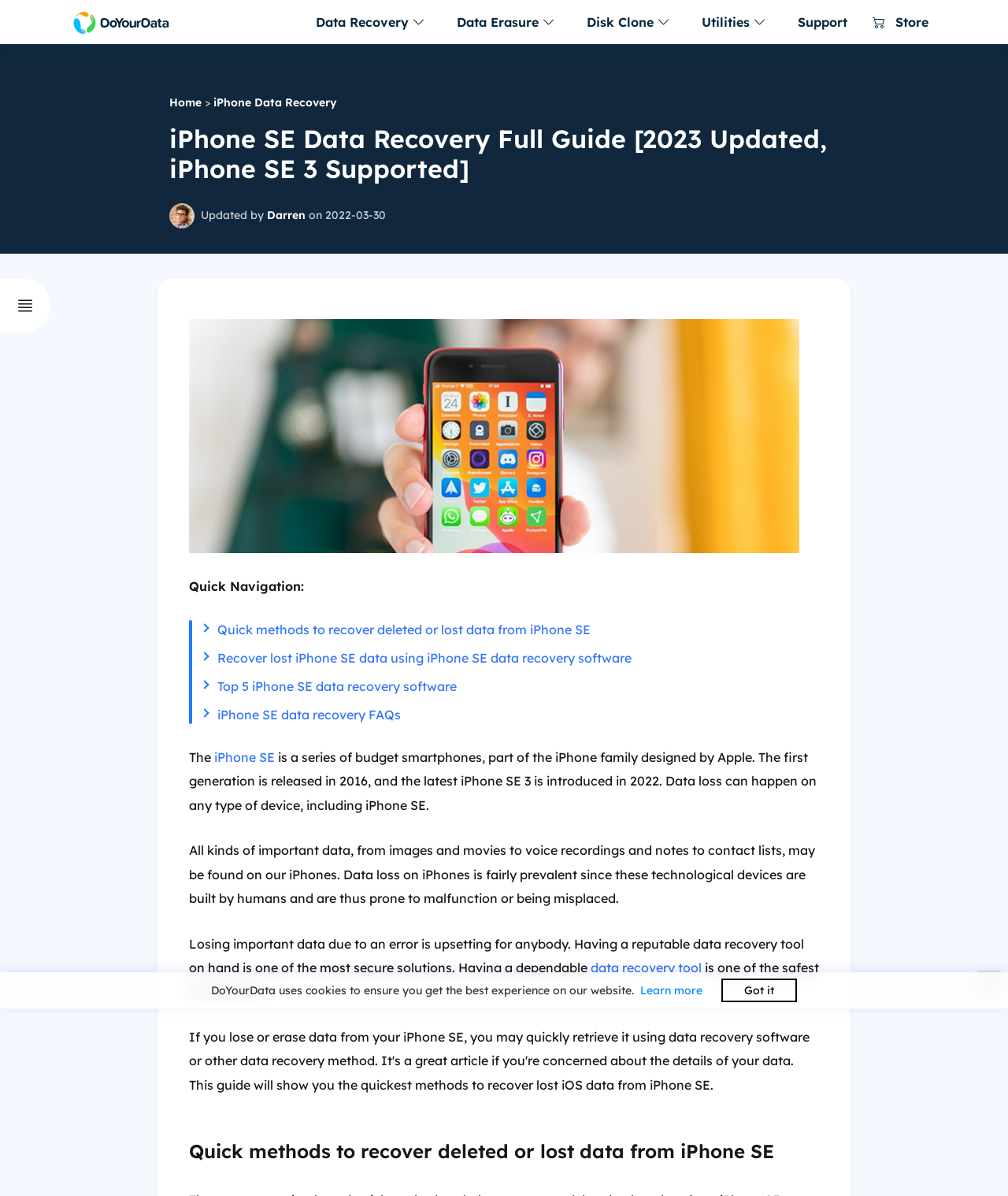What is the purpose of the data recovery tool?
Refer to the image and respond with a one-word or short-phrase answer.

To recover lost data